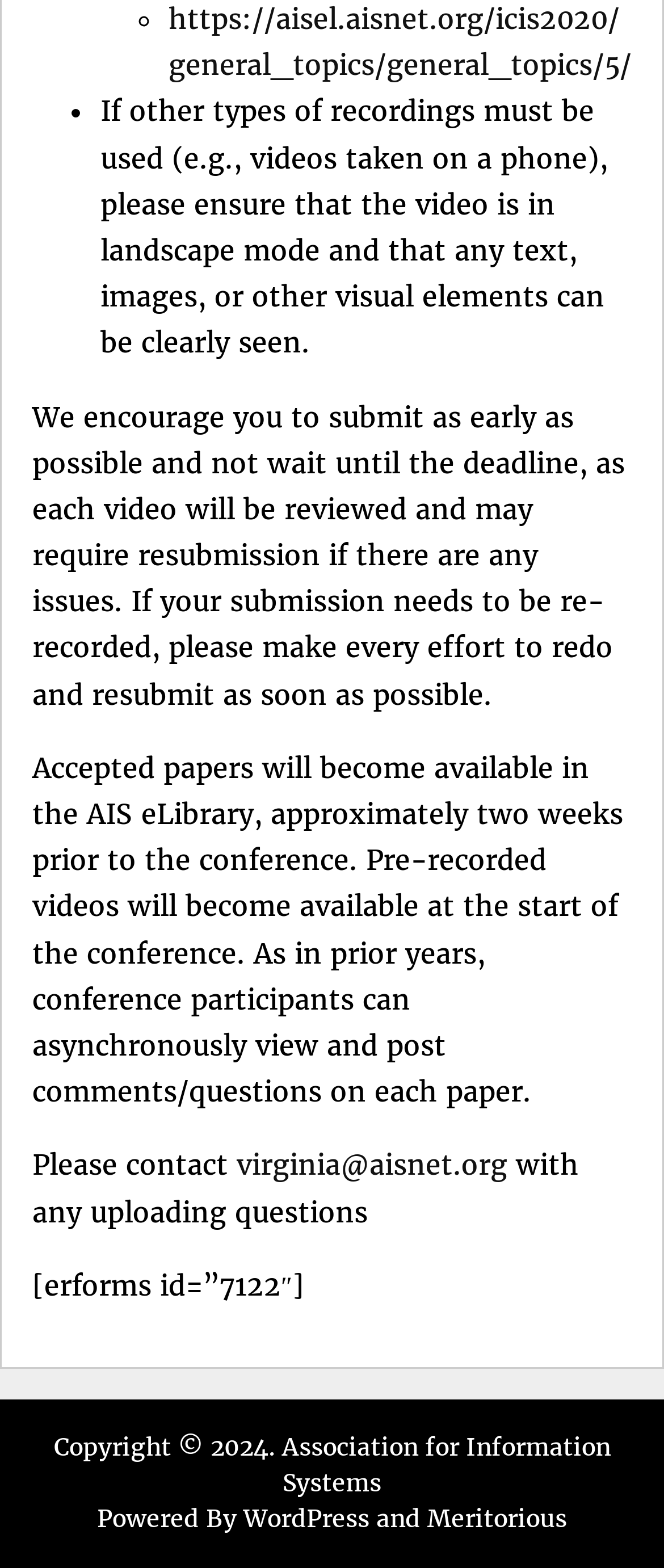What is the copyright year of the website?
Using the screenshot, give a one-word or short phrase answer.

2024